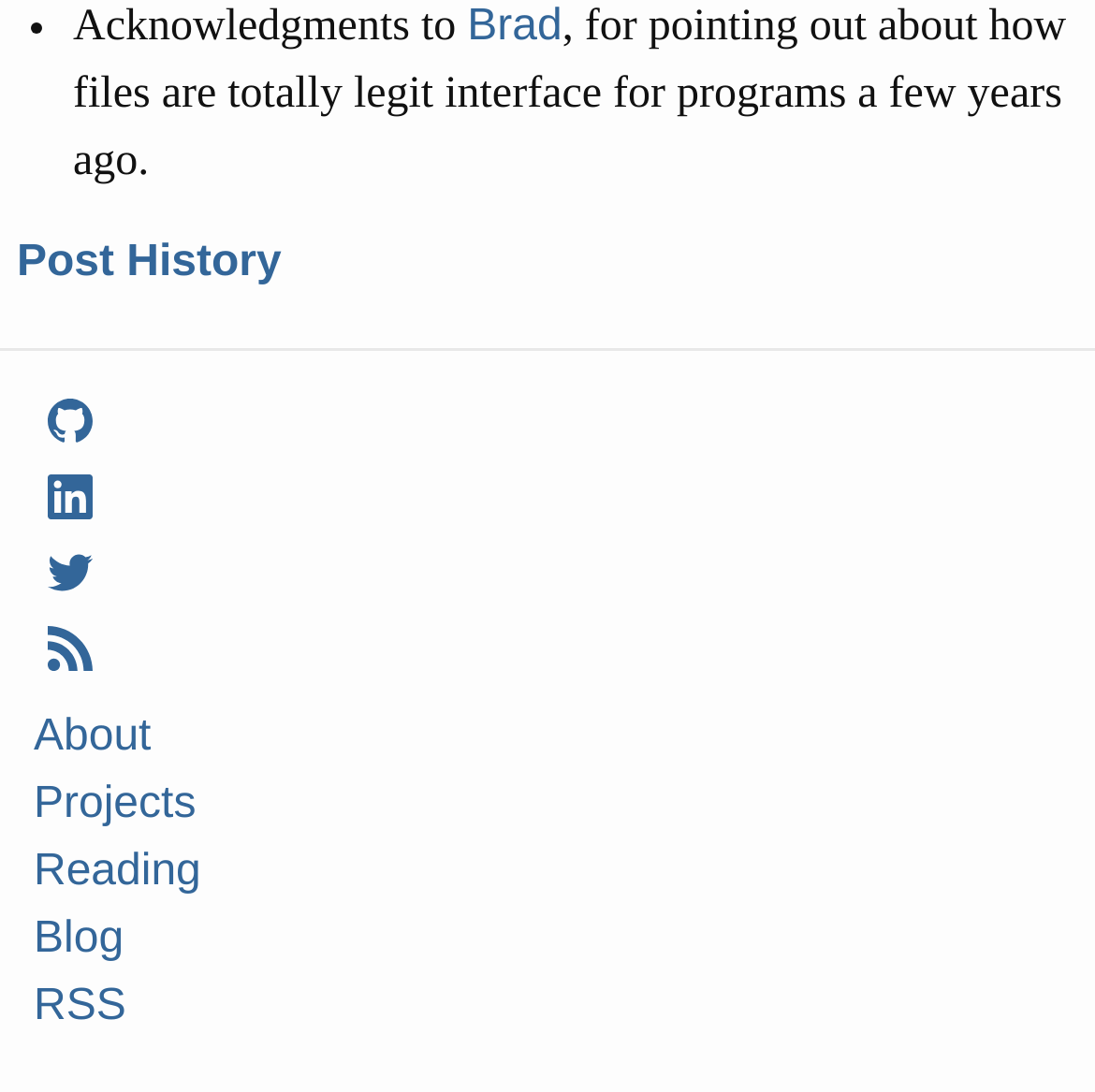Please specify the bounding box coordinates of the region to click in order to perform the following instruction: "Go to jessstringham's page".

[0.031, 0.368, 0.092, 0.411]